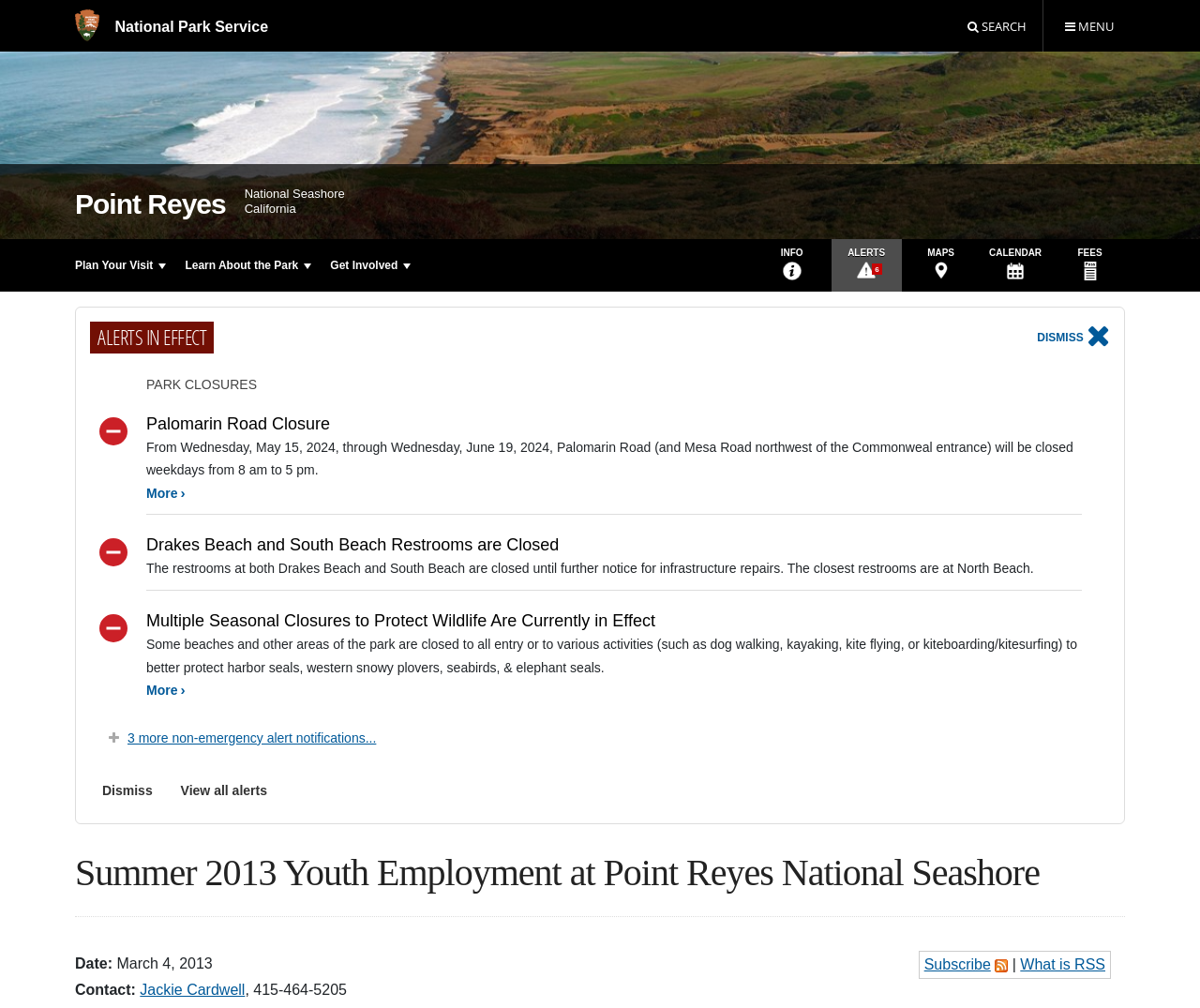Give a short answer to this question using one word or a phrase:
What is the date of the Summer 2013 Youth Employment?

March 4, 2013